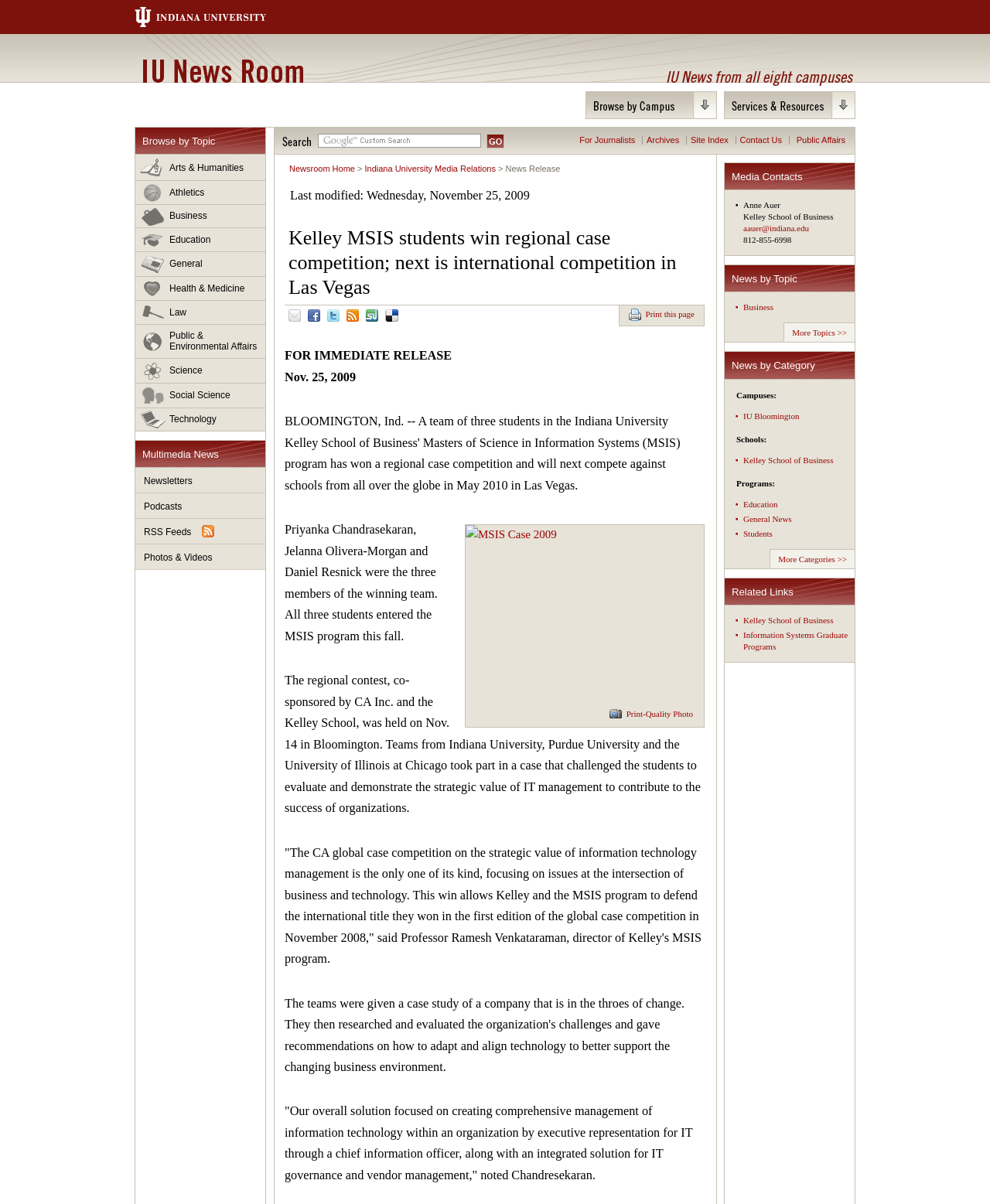Identify the coordinates of the bounding box for the element described below: "More Topics >>". Return the coordinates as four float numbers between 0 and 1: [left, top, right, bottom].

[0.792, 0.268, 0.863, 0.284]